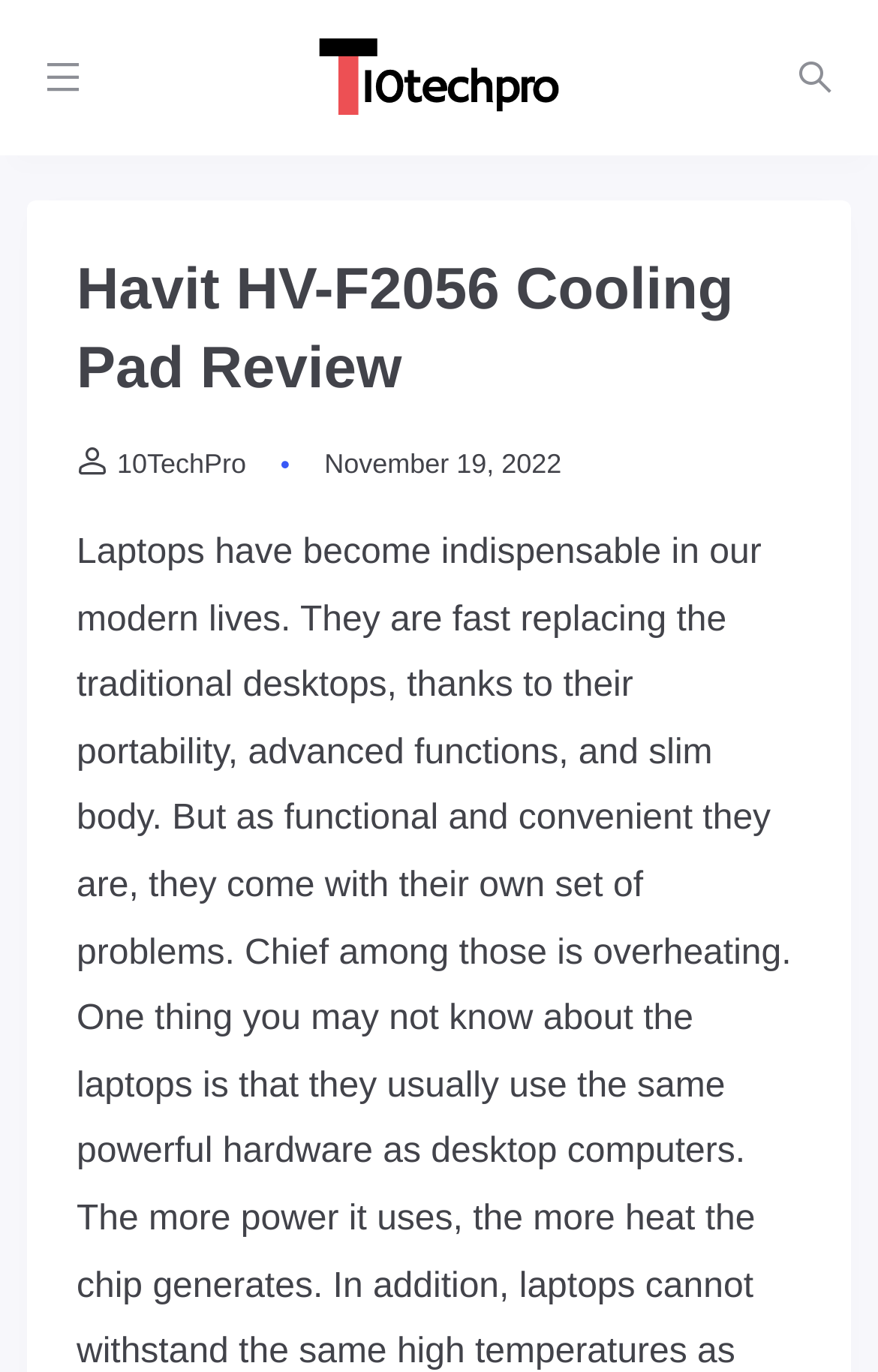Utilize the details in the image to thoroughly answer the following question: What is the date of the review?

I found the date of the review by looking at the text element that says 'November 19, 2022' which is located below the main heading and above the content of the review.